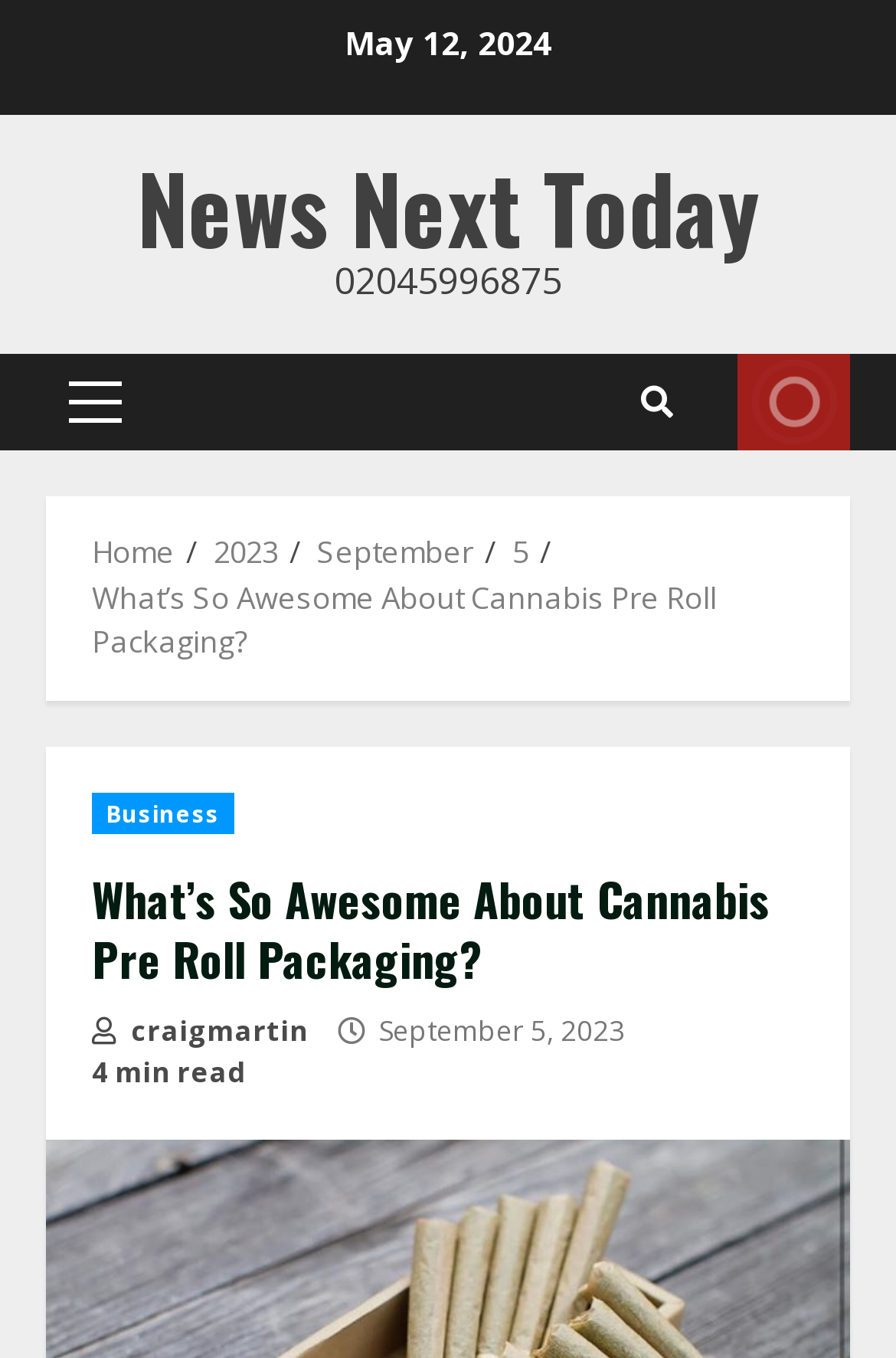Please determine the primary heading and provide its text.

What’s So Awesome About Cannabis Pre Roll Packaging?